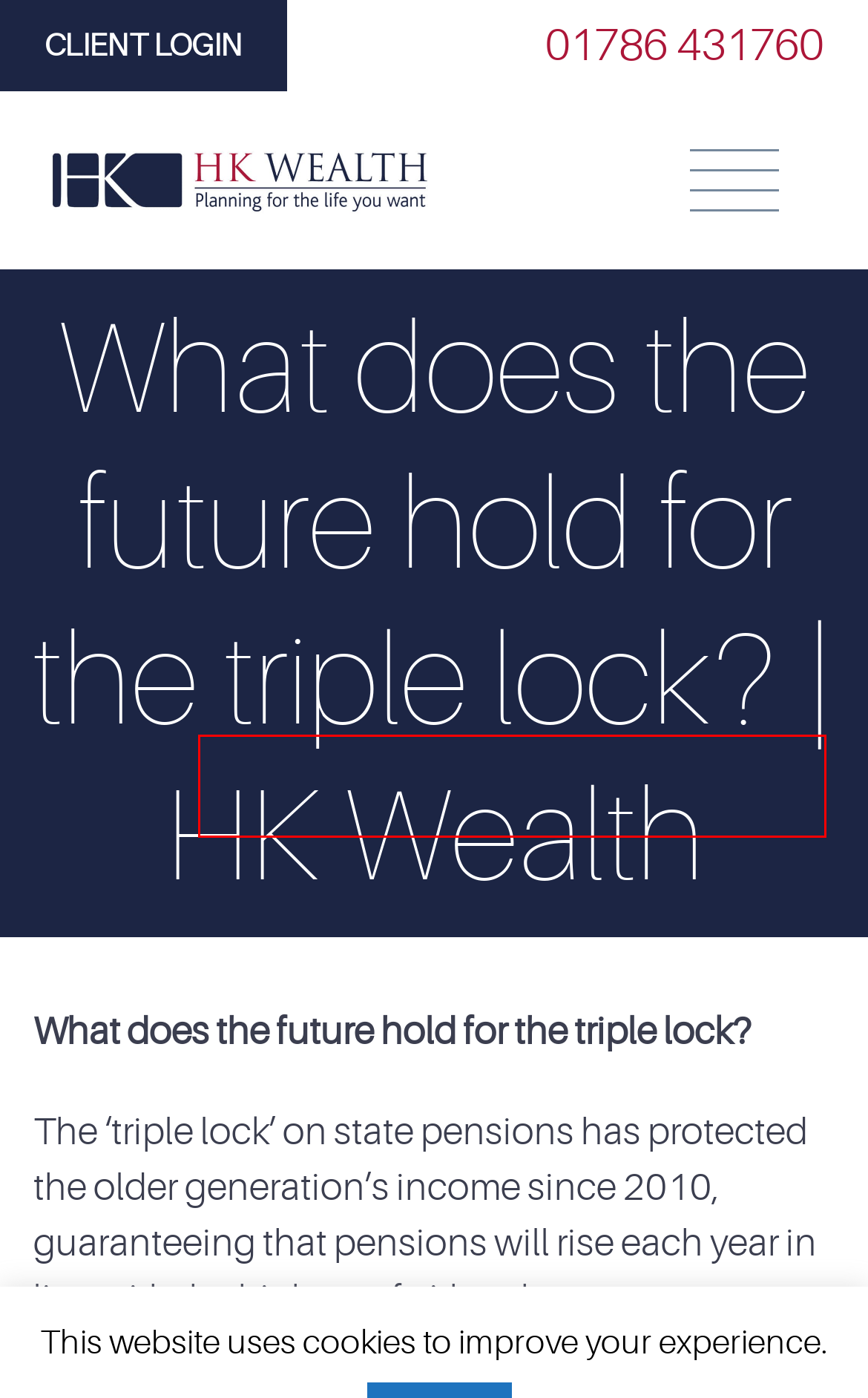Examine the screenshot of a webpage with a red rectangle bounding box. Select the most accurate webpage description that matches the new webpage after clicking the element within the bounding box. Here are the candidates:
A. How we work | HK Wealth
B. What we do | HK Wealth
C. Budget Archives | HK Wealth
D. Market Commentary Archives | HK Wealth
E. HK blog | HK Wealth
F. Stirling based financial advice | HK Wealth
G. Impartial financial planning based in Stirling | HK Wealth
H. Financial Adviser in Stirling | HK Wealth

F